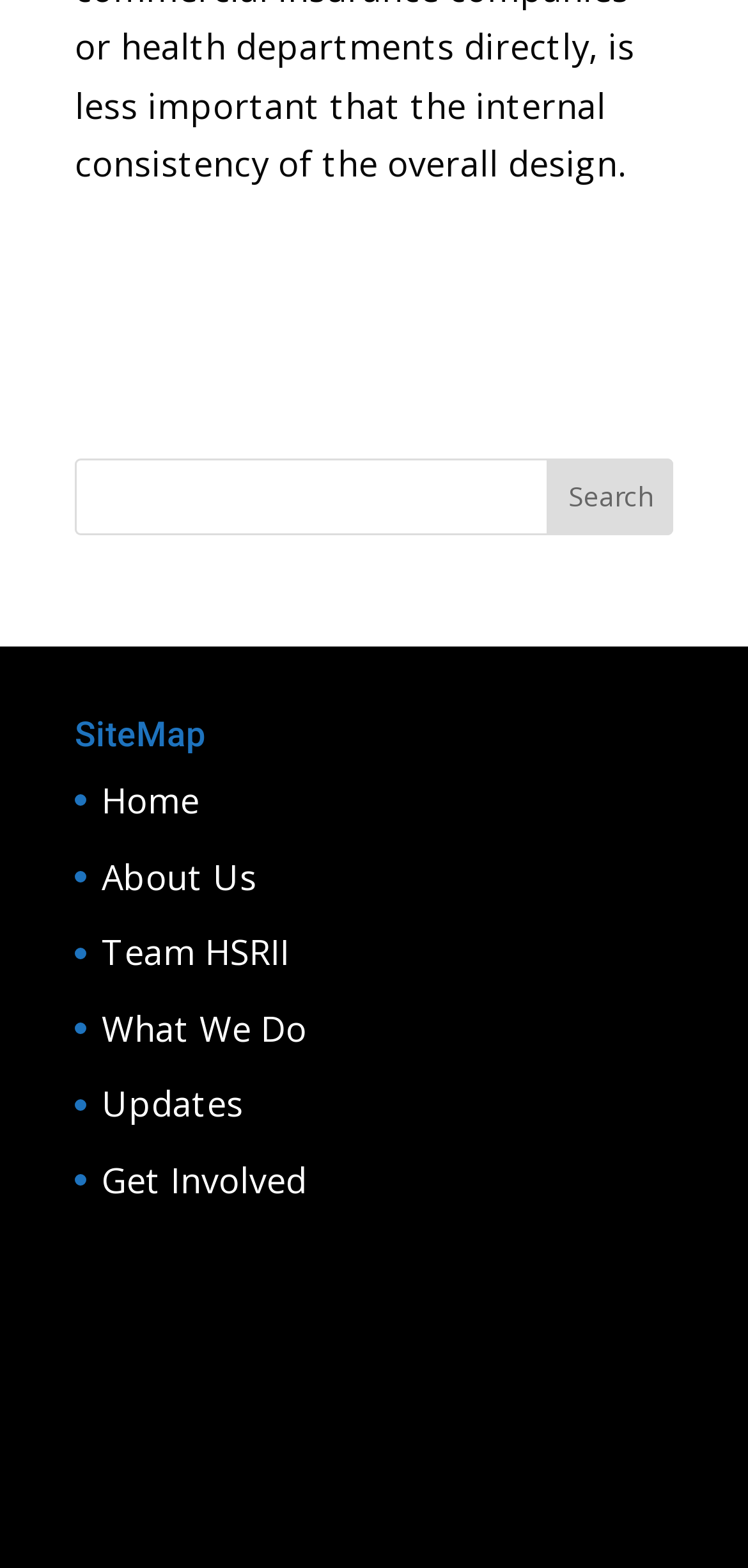What is the position of the 'Search' button?
From the details in the image, provide a complete and detailed answer to the question.

The 'Search' button has a bounding box with coordinates [0.732, 0.292, 0.9, 0.341], indicating that it is located at the top-right of the webpage.